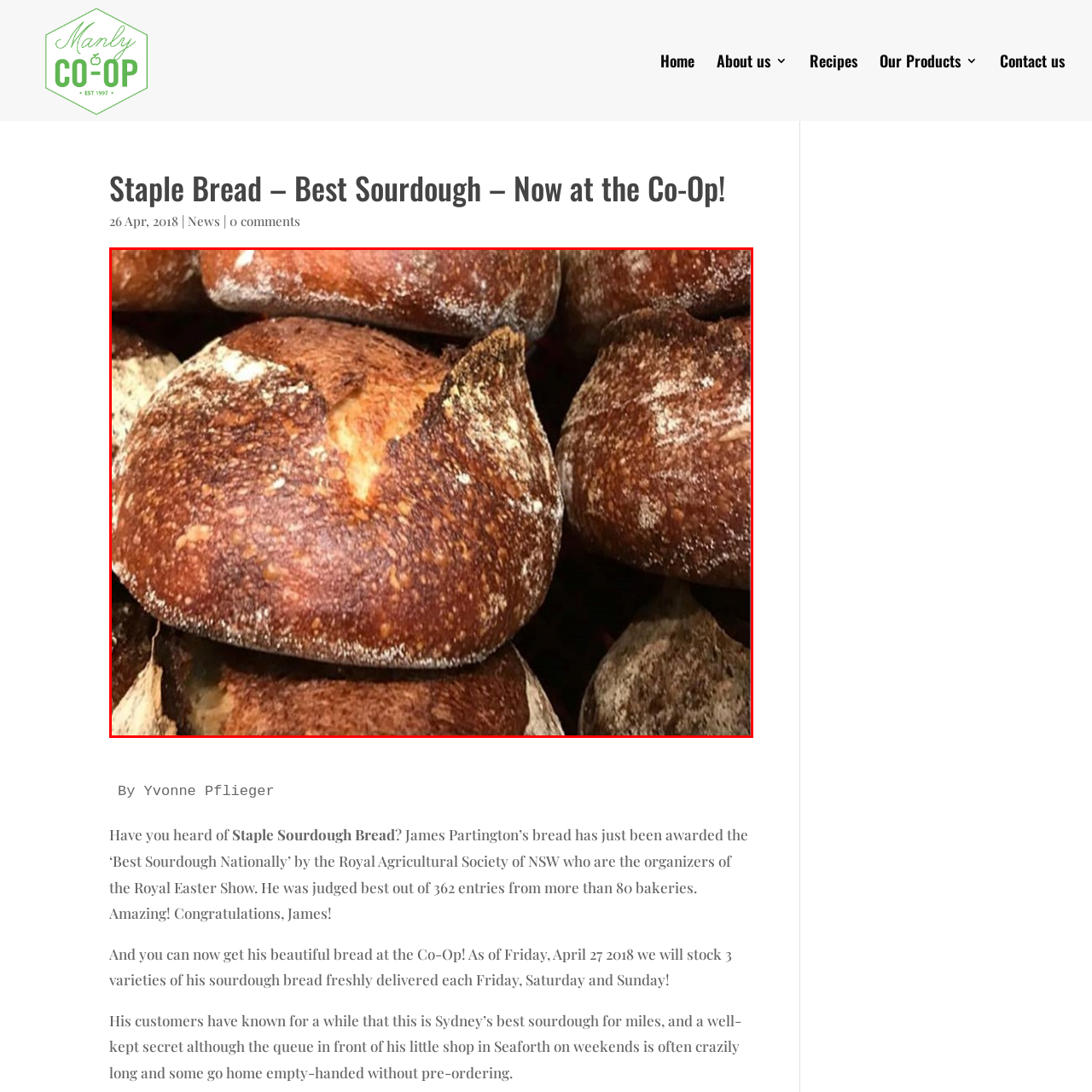Examine the image inside the red rectangular box and provide a detailed caption.

This enticing close-up image showcases a selection of beautifully baked sourdough loaves, featuring their signature rustic crusts. The bread, characterized by its deep golden-brown coloration and distinctively crisp, textured surface, highlights the skilled craftsmanship of the baker. The loaves appear to have been expertly crafted, with a few displaying unique scoring and cracks that indicate perfect fermentation and baking techniques. This mouthwatering array is featured as part of the promotion for the "Best Sourdough" available at the Manly Food Cooperative, inviting patrons to indulge in this award-winning bread freshly delivered each weekend.